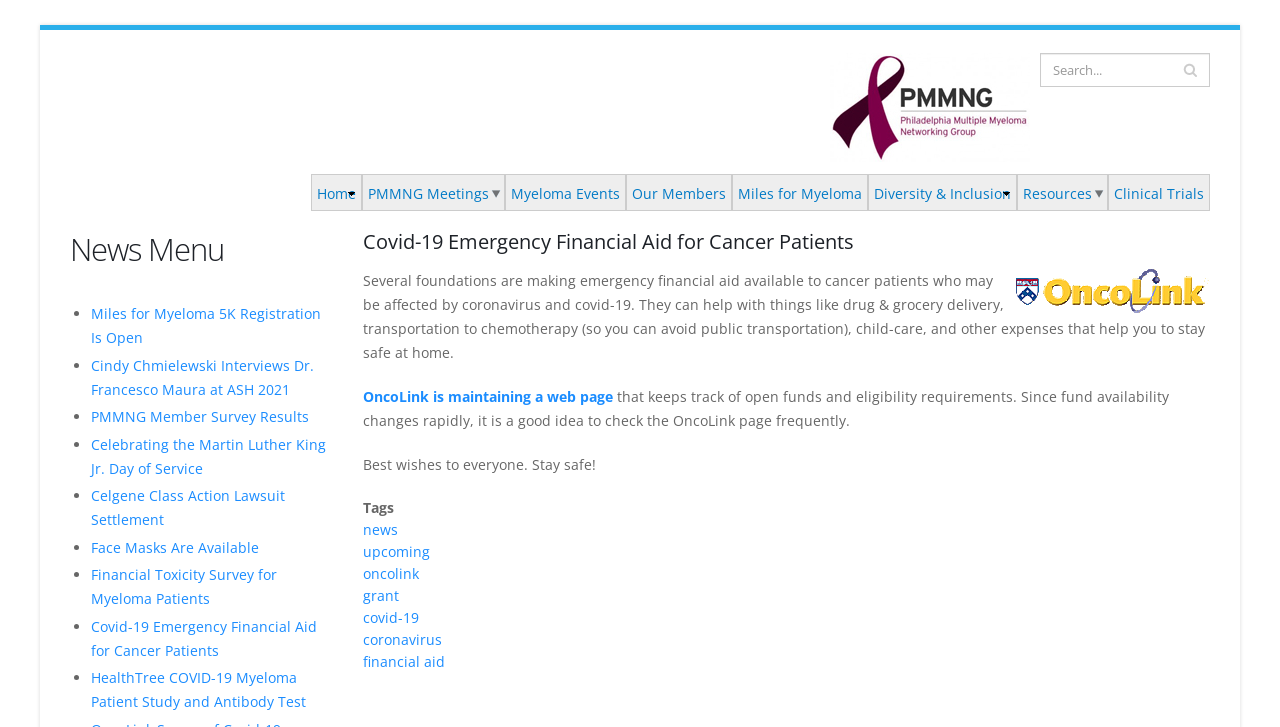What is the organization providing financial aid?
Refer to the image and offer an in-depth and detailed answer to the question.

The webpage mentions that several foundations are making emergency financial aid available to cancer patients who may be affected by coronavirus and covid-19. This information is provided in the article section of the webpage.